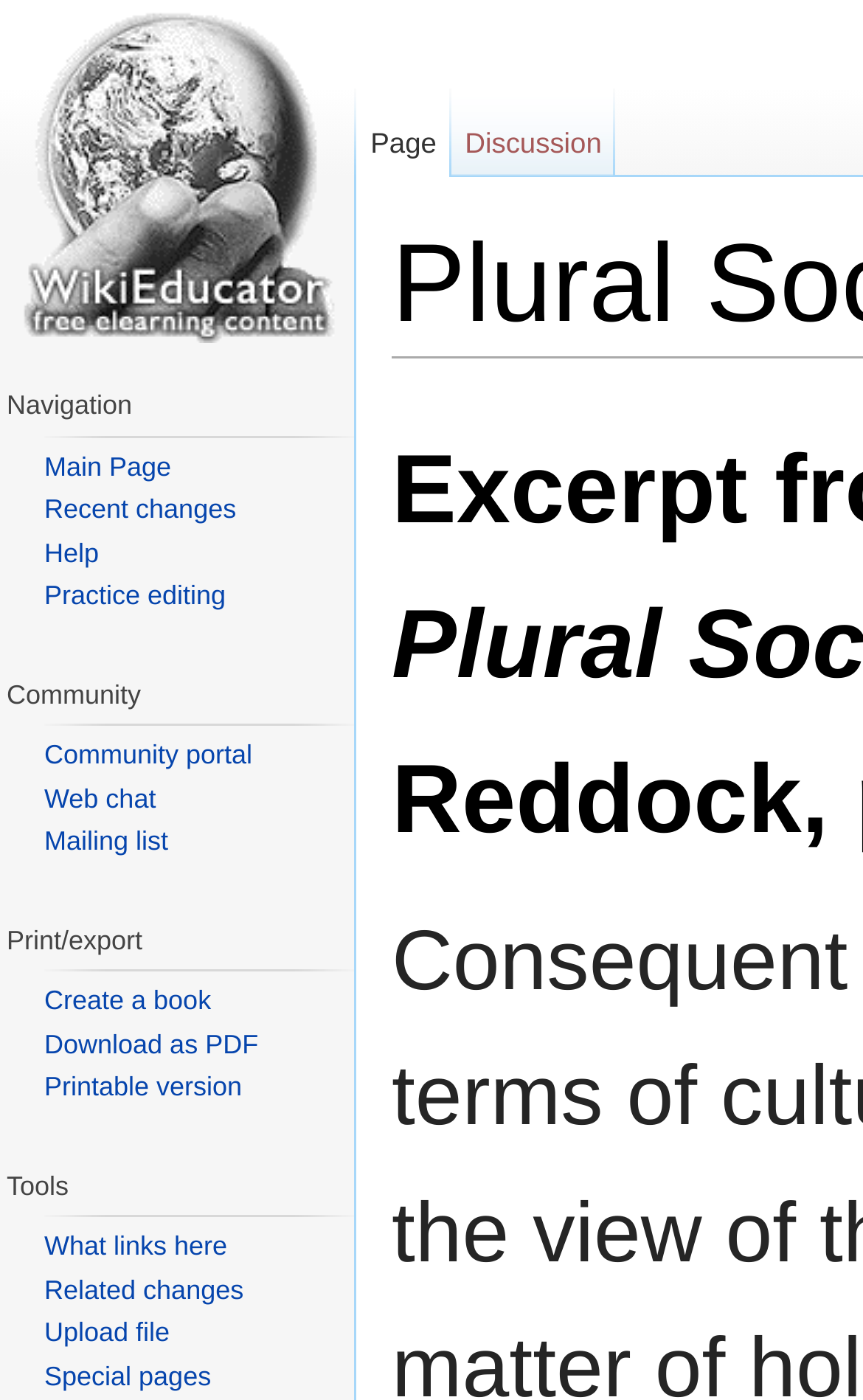Given the description: "Mailing list", determine the bounding box coordinates of the UI element. The coordinates should be formatted as four float numbers between 0 and 1, [left, top, right, bottom].

[0.051, 0.59, 0.195, 0.612]